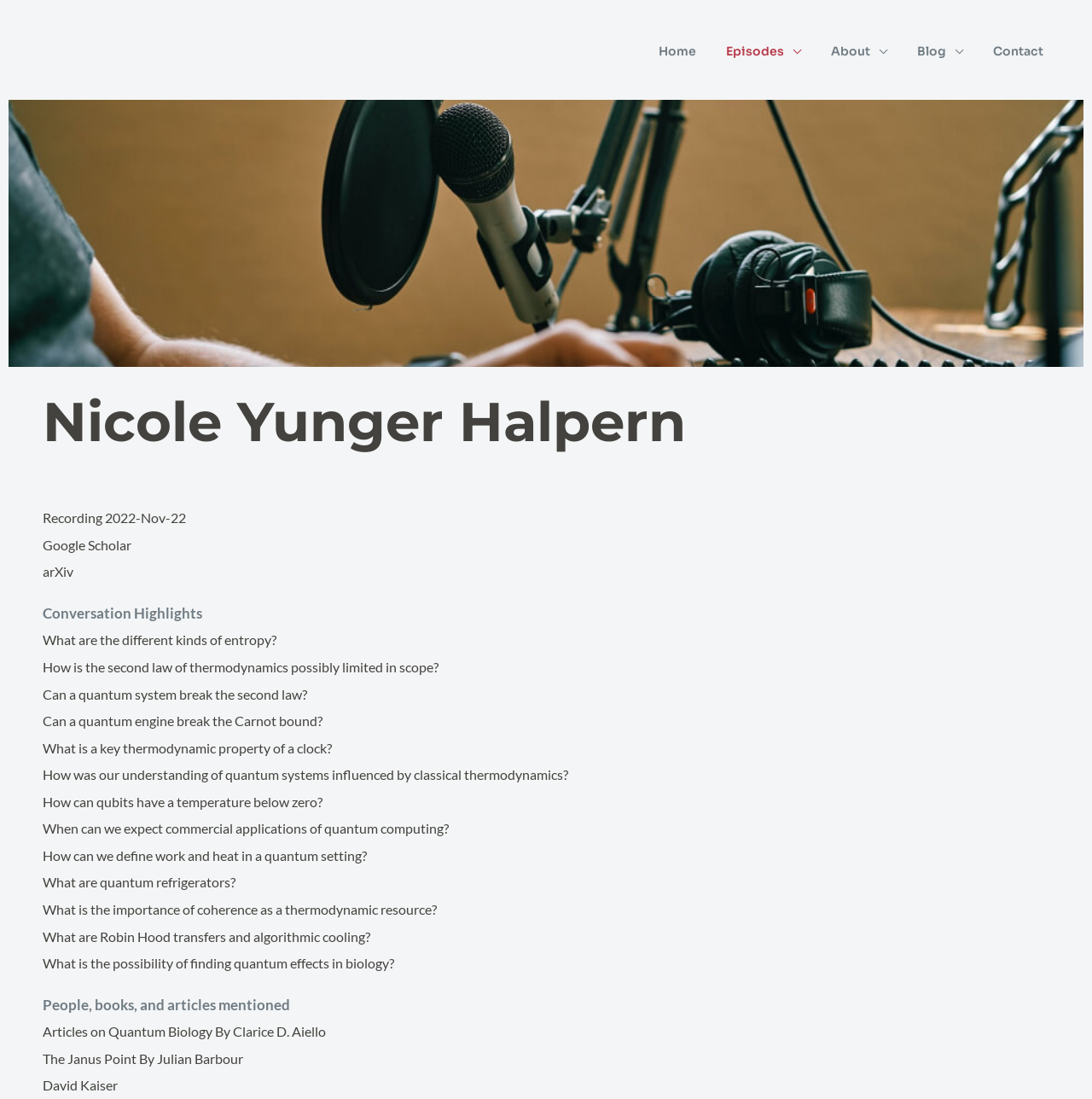What is the name of the person featured in this episode?
Examine the screenshot and reply with a single word or phrase.

Nicole Yunger Halpern